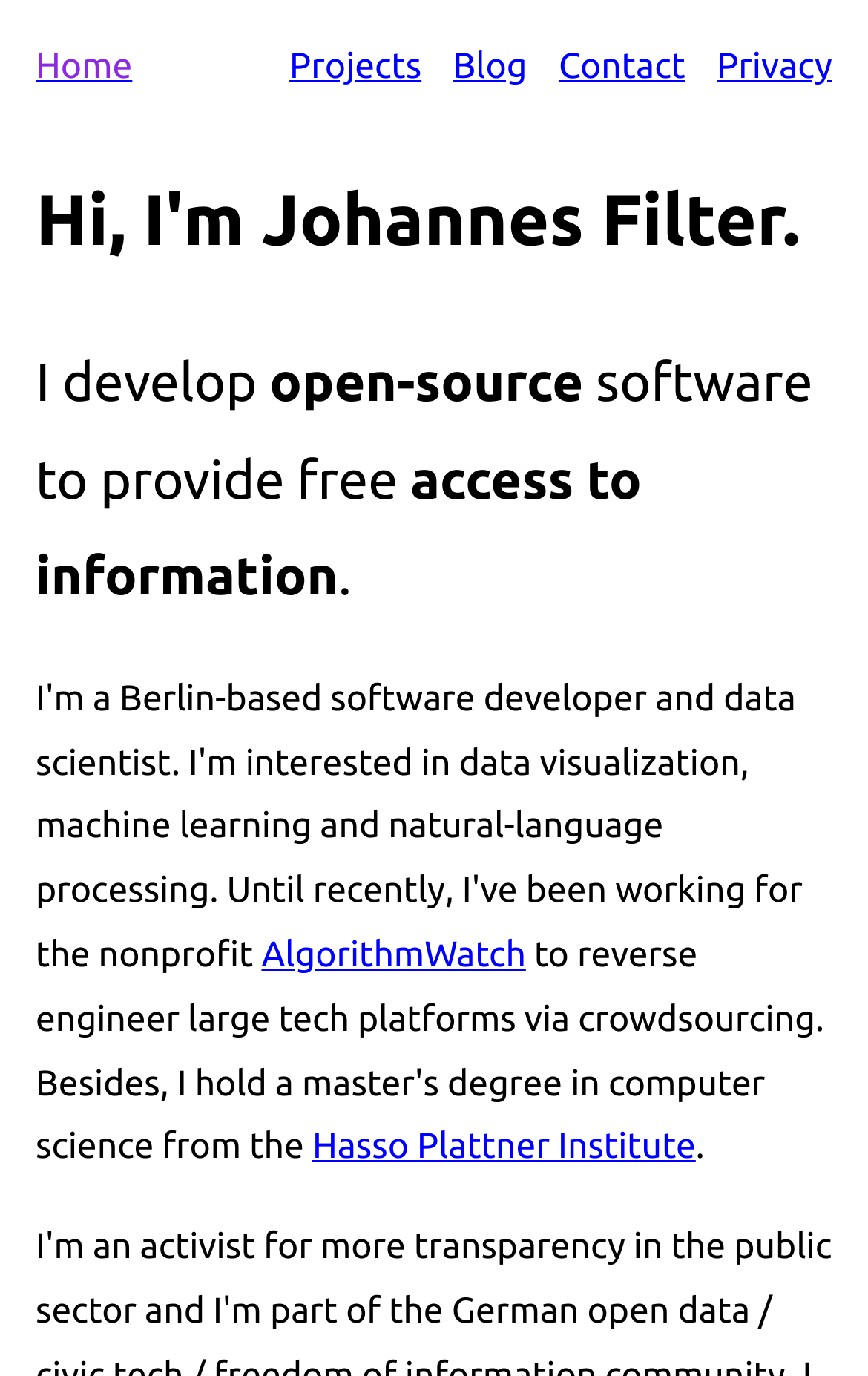What is the organization that Johannes Filter works for?
Answer the question based on the image using a single word or a brief phrase.

AlgorithmWatch